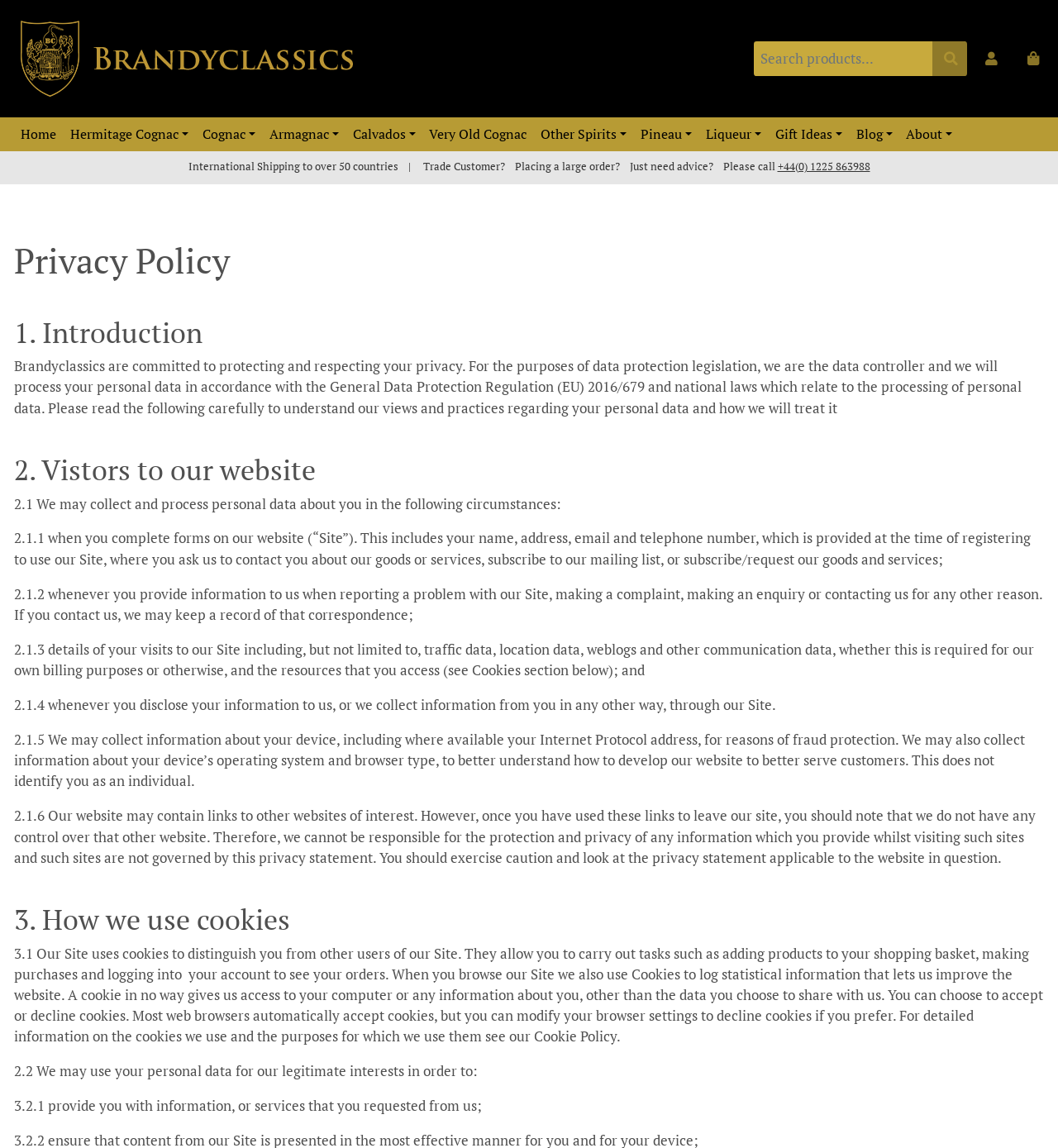What is the name of the website?
Using the screenshot, give a one-word or short phrase answer.

Brandyclassics